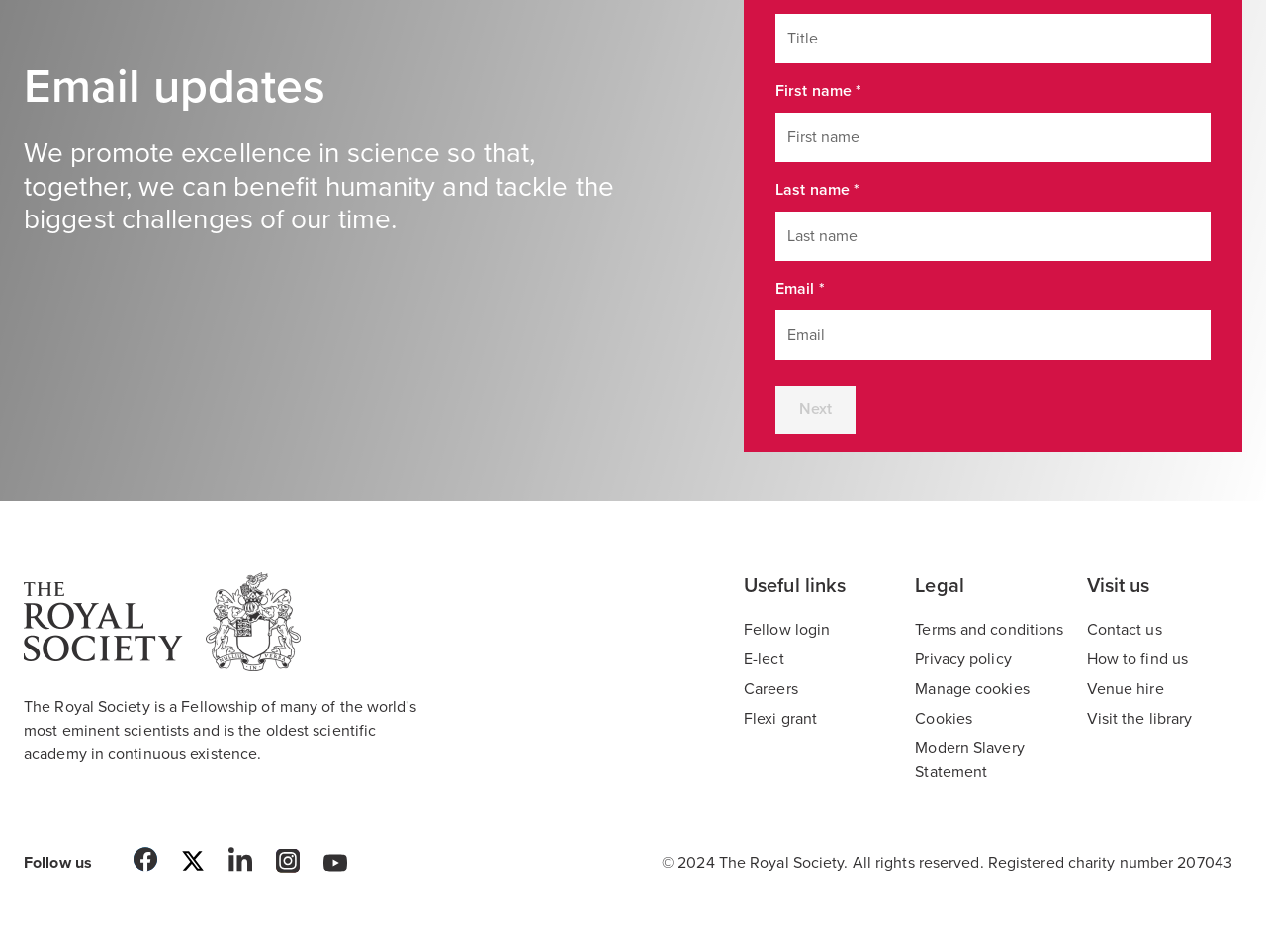Using floating point numbers between 0 and 1, provide the bounding box coordinates in the format (top-left x, top-left y, bottom-right x, bottom-right y). Locate the UI element described here: parent_node: Email * name="email" placeholder="Email"

[0.612, 0.326, 0.956, 0.377]